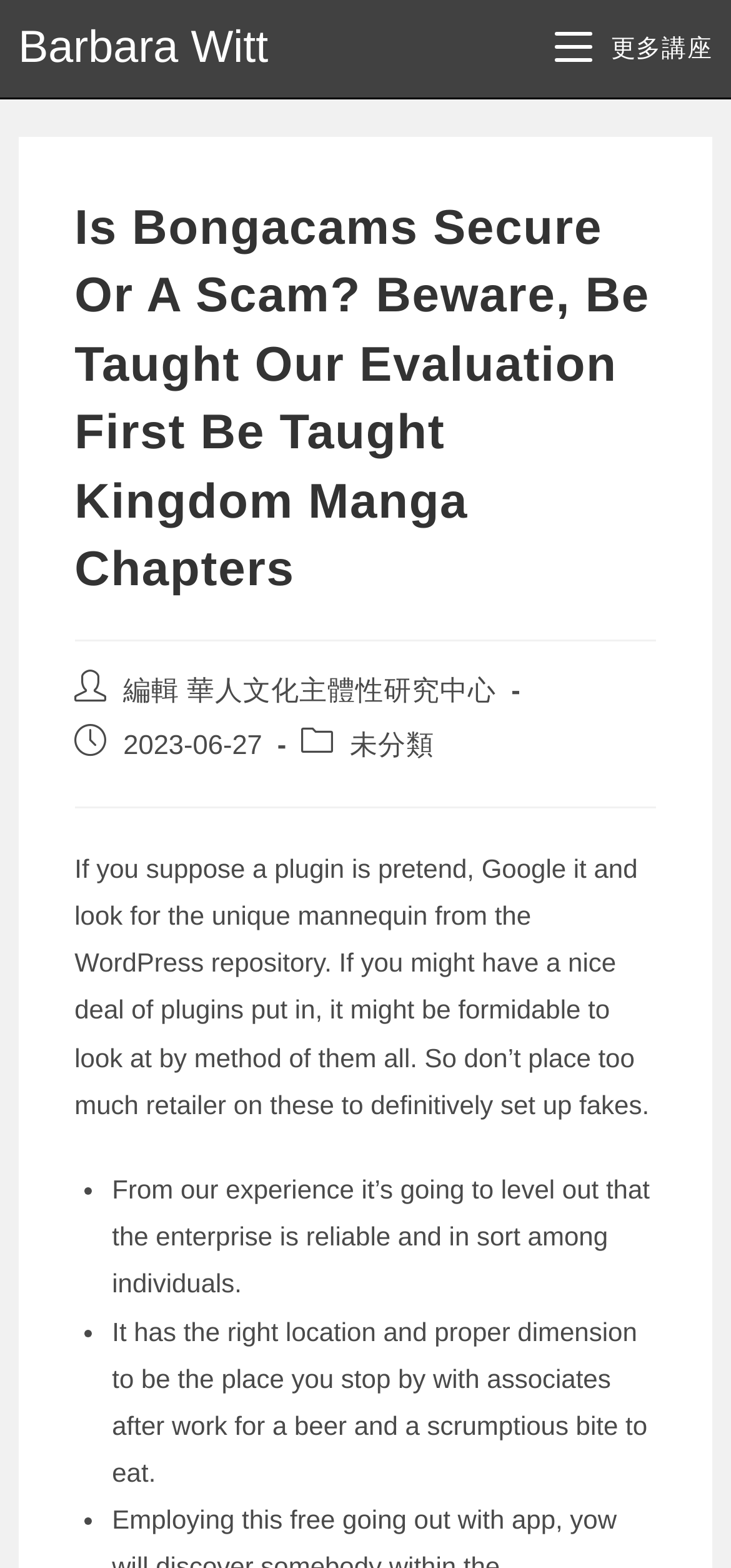Create a detailed narrative describing the layout and content of the webpage.

The webpage appears to be a blog post or article discussing the security and legitimacy of Bongacams, a webcam platform. At the top of the page, there is a link to "Mobile Menu" on the right side, and a link to "Barbara Witt" on the left side. Below these links, there is a header section that spans almost the entire width of the page, containing the title "Is Bongacams Secure Or A Scam? Beware, Be Taught Our Evaluation First Be Taught Kingdom Manga Chapters".

Below the header, there is a section with information about the post author, publication date, and category. The post author is "編輯 華人文化主體性研究中心", and the post was published on "2023-06-27" in the "未分類" category.

The main content of the post is divided into paragraphs and lists. The first paragraph discusses the importance of verifying the authenticity of plugins. The following list contains three points, each marked with a bullet point. The first point mentions that the business is reliable and popular among people. The second point describes a hypothetical scenario where one might visit a location with friends after work. The third point is not explicitly stated, but it seems to be a continuation of the previous point.

Throughout the page, there are no images, but there are several links and text elements. The layout is organized, with clear headings and concise text, making it easy to read and navigate.